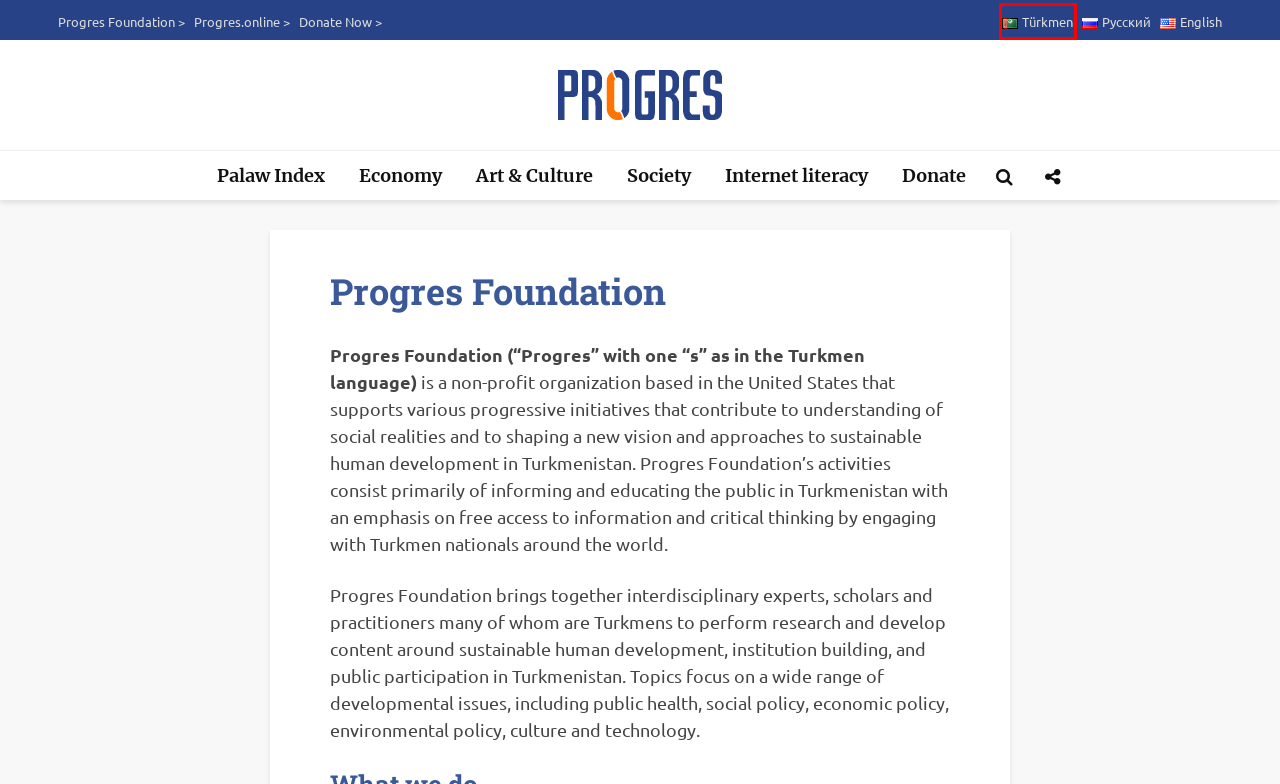A screenshot of a webpage is provided, featuring a red bounding box around a specific UI element. Identify the webpage description that most accurately reflects the new webpage after interacting with the selected element. Here are the candidates:
A. Environment – Progres.Online
B. History – Progres.Online
C. Progres Fondy – Progres.Online
D. Support Progres Foundation – Progres.Online
E. Progres.online – Progres.Online
F. Art & Culture – Progres.Online
G. PALAW INDEX METHODOLOGY – Progres.Online
H. Economy – Progres.Online

C